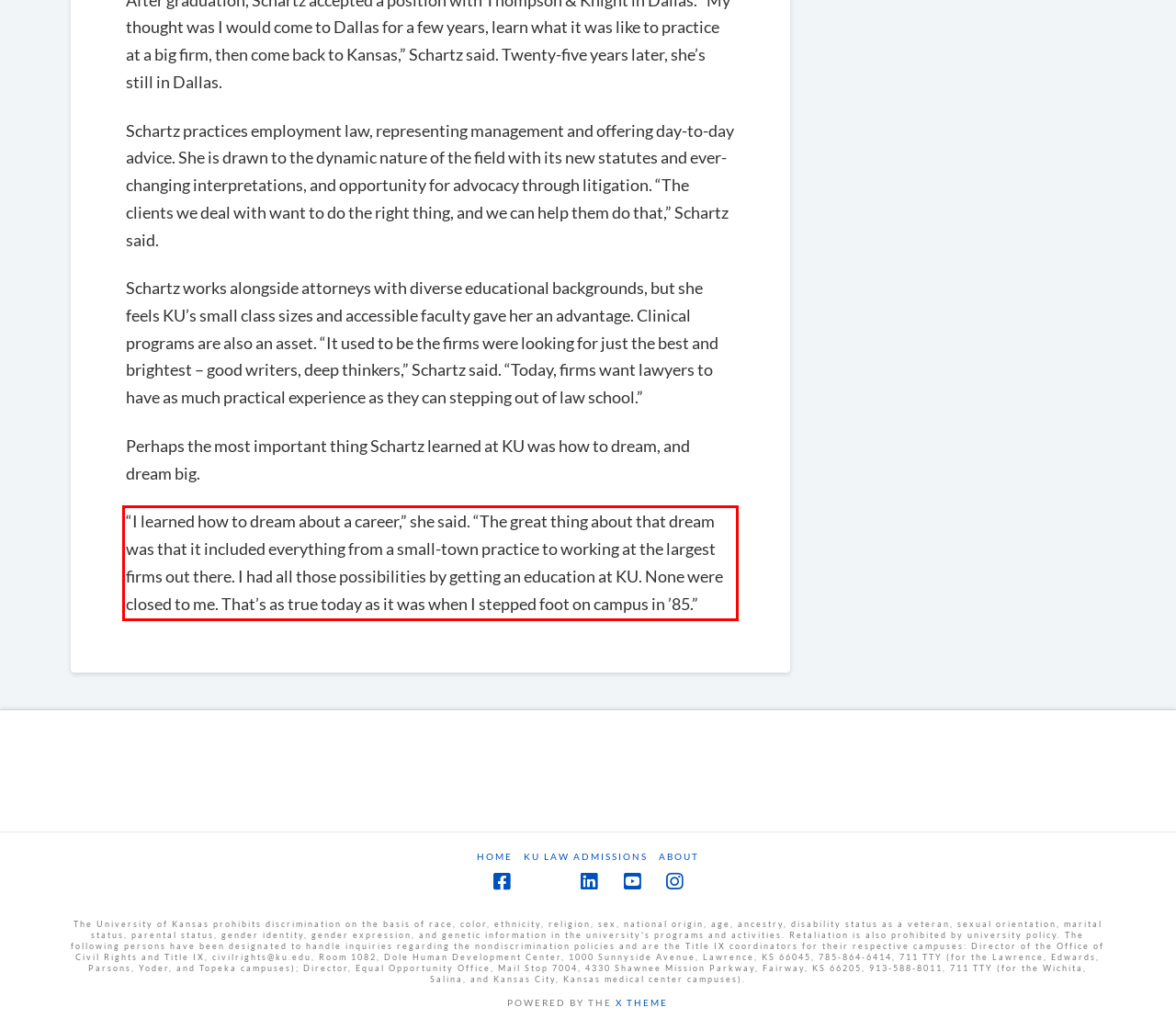Identify and transcribe the text content enclosed by the red bounding box in the given screenshot.

“I learned how to dream about a career,” she said. “The great thing about that dream was that it included everything from a small-town practice to working at the largest firms out there. I had all those possibilities by getting an education at KU. None were closed to me. That’s as true today as it was when I stepped foot on campus in ’85.”